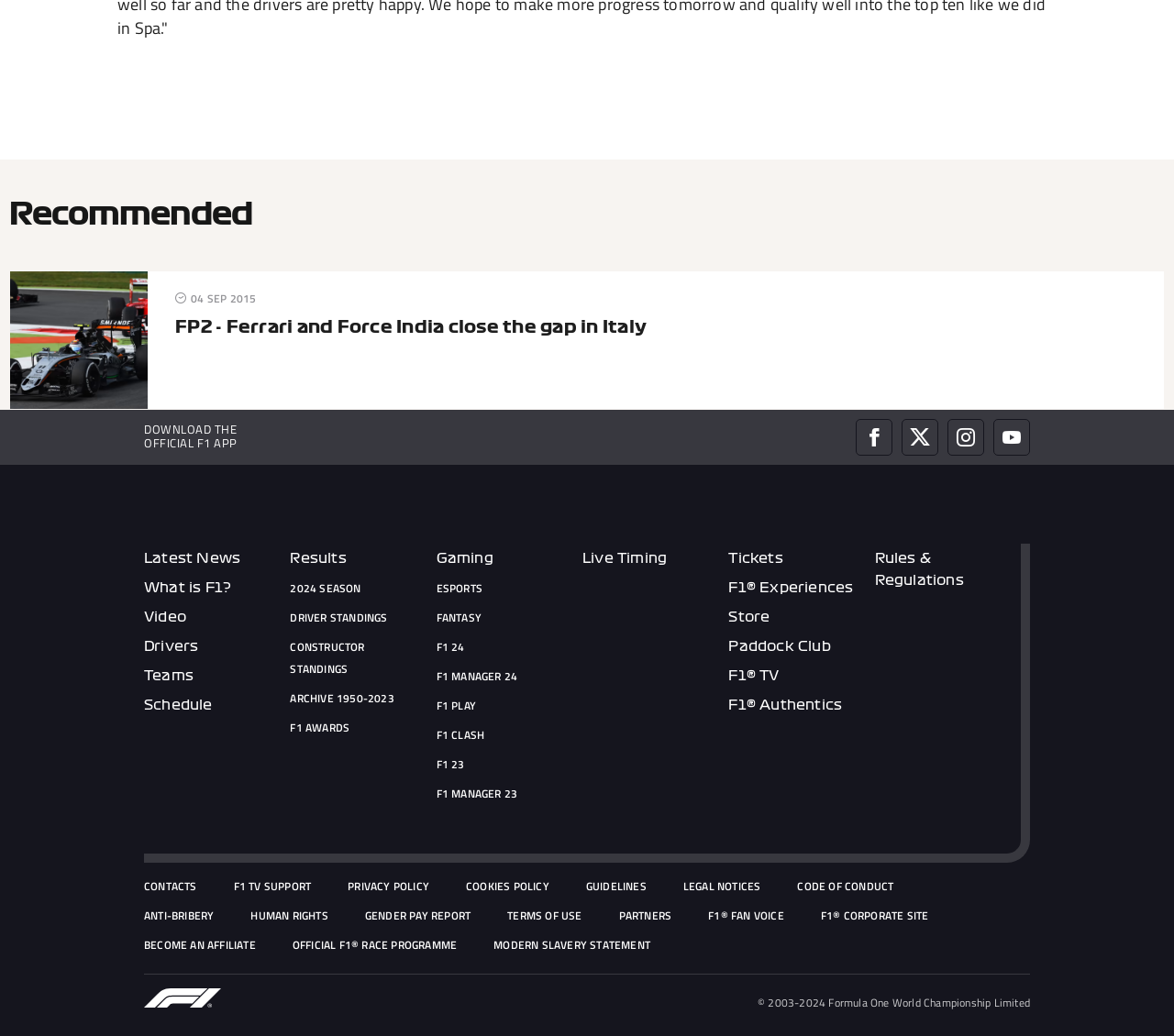Determine the bounding box coordinates of the area to click in order to meet this instruction: "Download the official F1 app".

[0.123, 0.405, 0.202, 0.436]